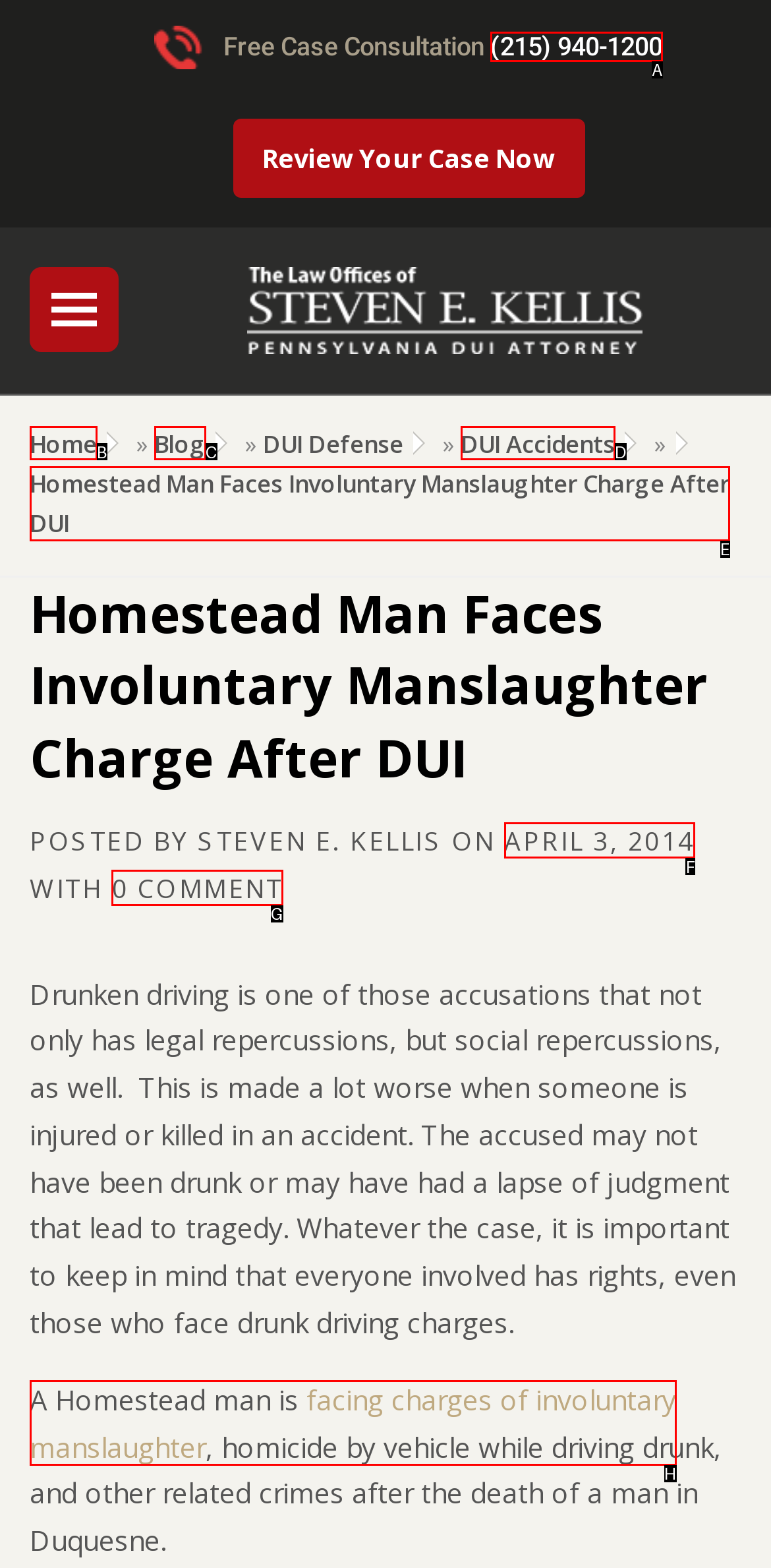Tell me the letter of the HTML element that best matches the description: Home from the provided options.

B